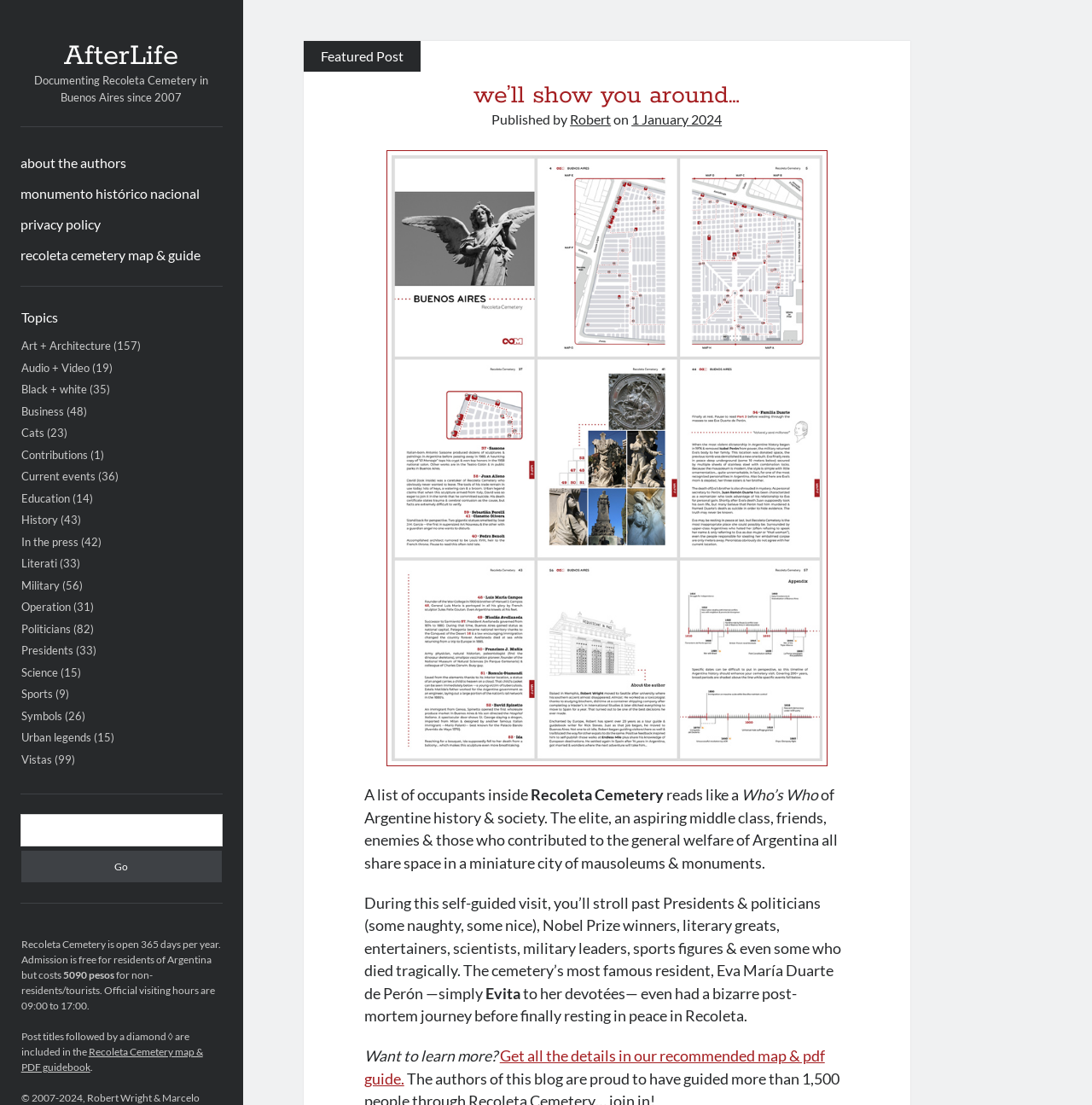Bounding box coordinates are to be given in the format (top-left x, top-left y, bottom-right x, bottom-right y). All values must be floating point numbers between 0 and 1. Provide the bounding box coordinate for the UI element described as: we’ll show you around…

[0.434, 0.073, 0.677, 0.1]